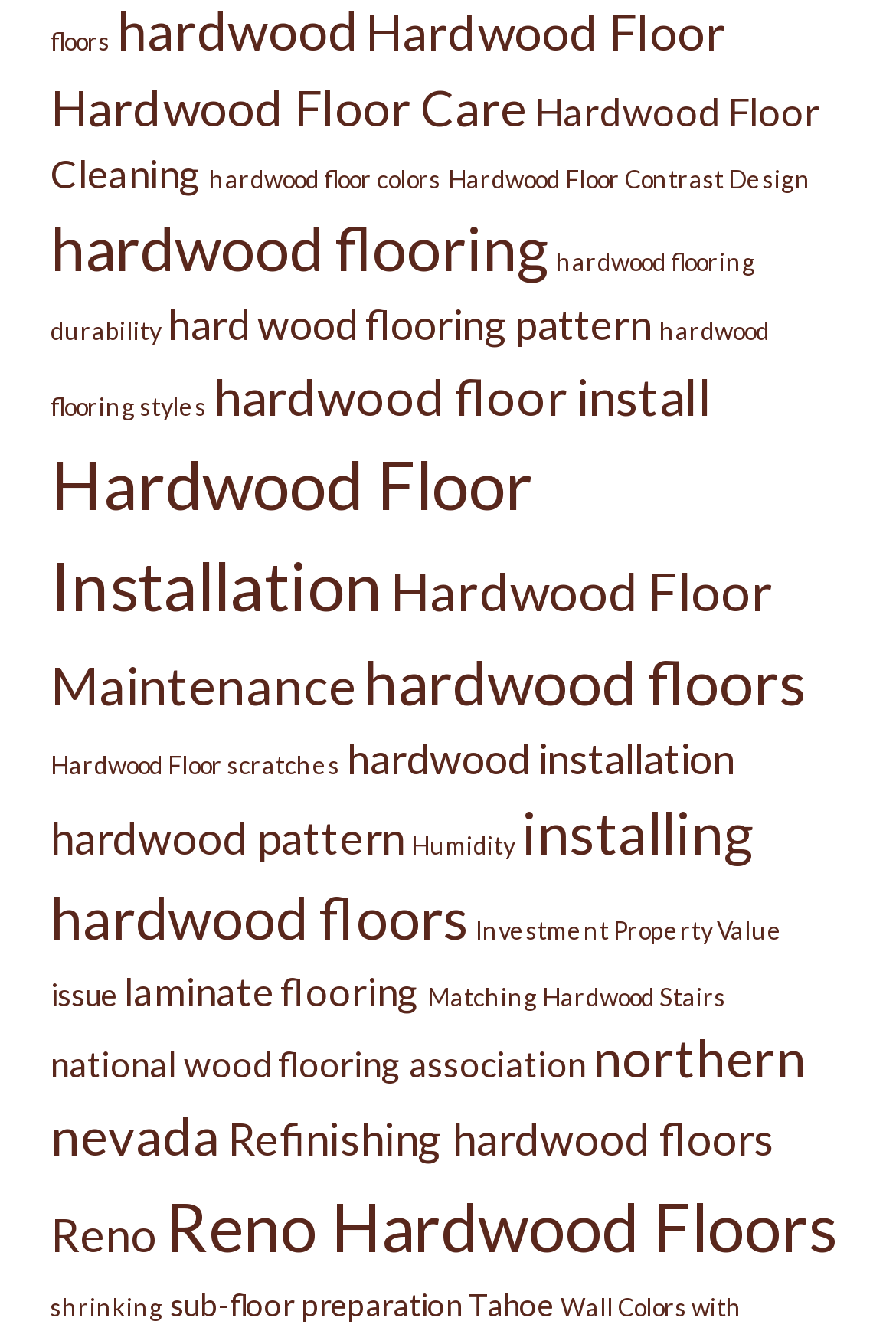Find the bounding box coordinates of the element you need to click on to perform this action: 'View Hardwood Floor Care options'. The coordinates should be represented by four float values between 0 and 1, in the format [left, top, right, bottom].

[0.056, 0.058, 0.59, 0.102]